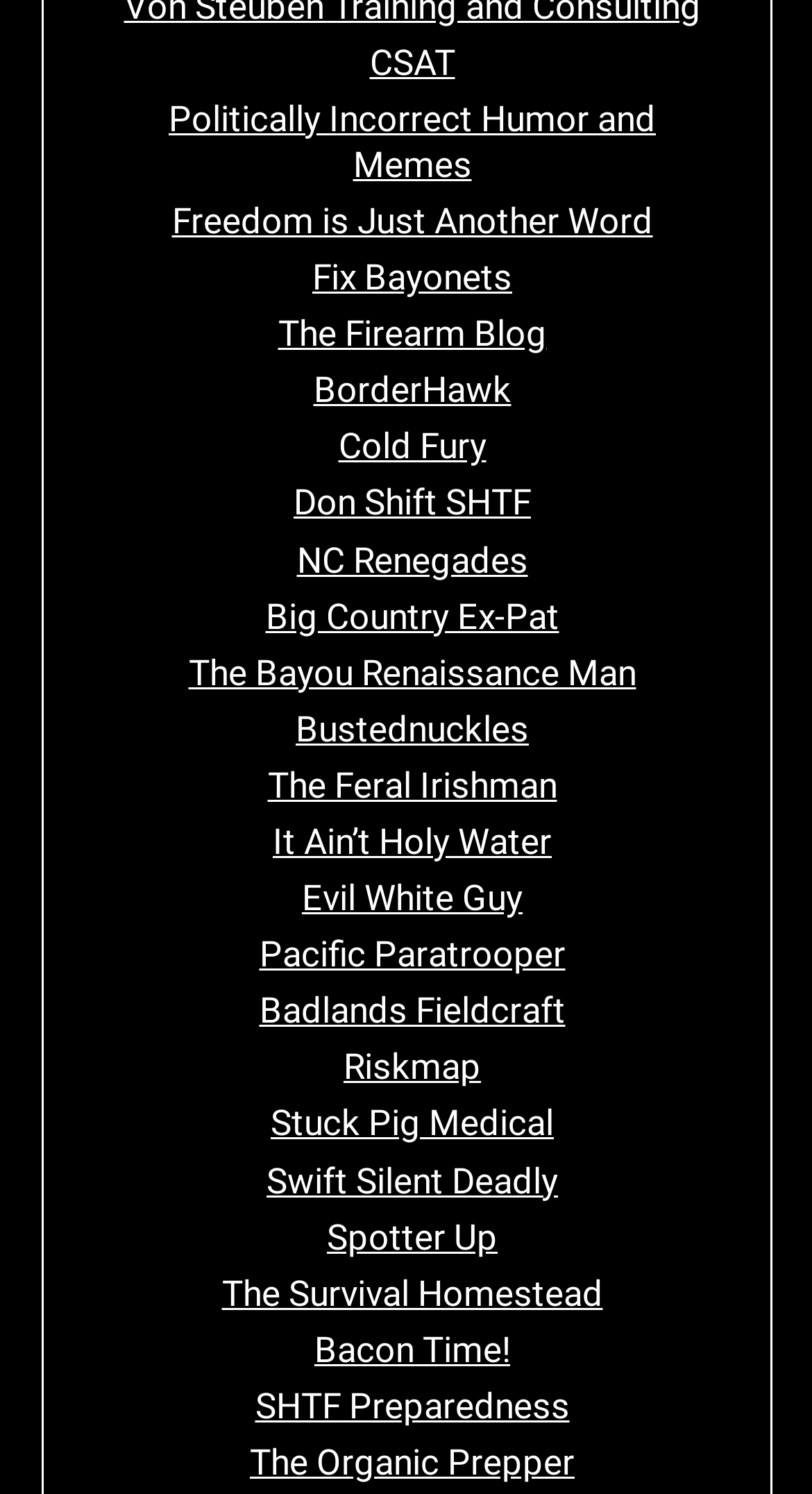Give a concise answer using only one word or phrase for this question:
Are the links on the webpage organized in any particular order?

Alphabetical order